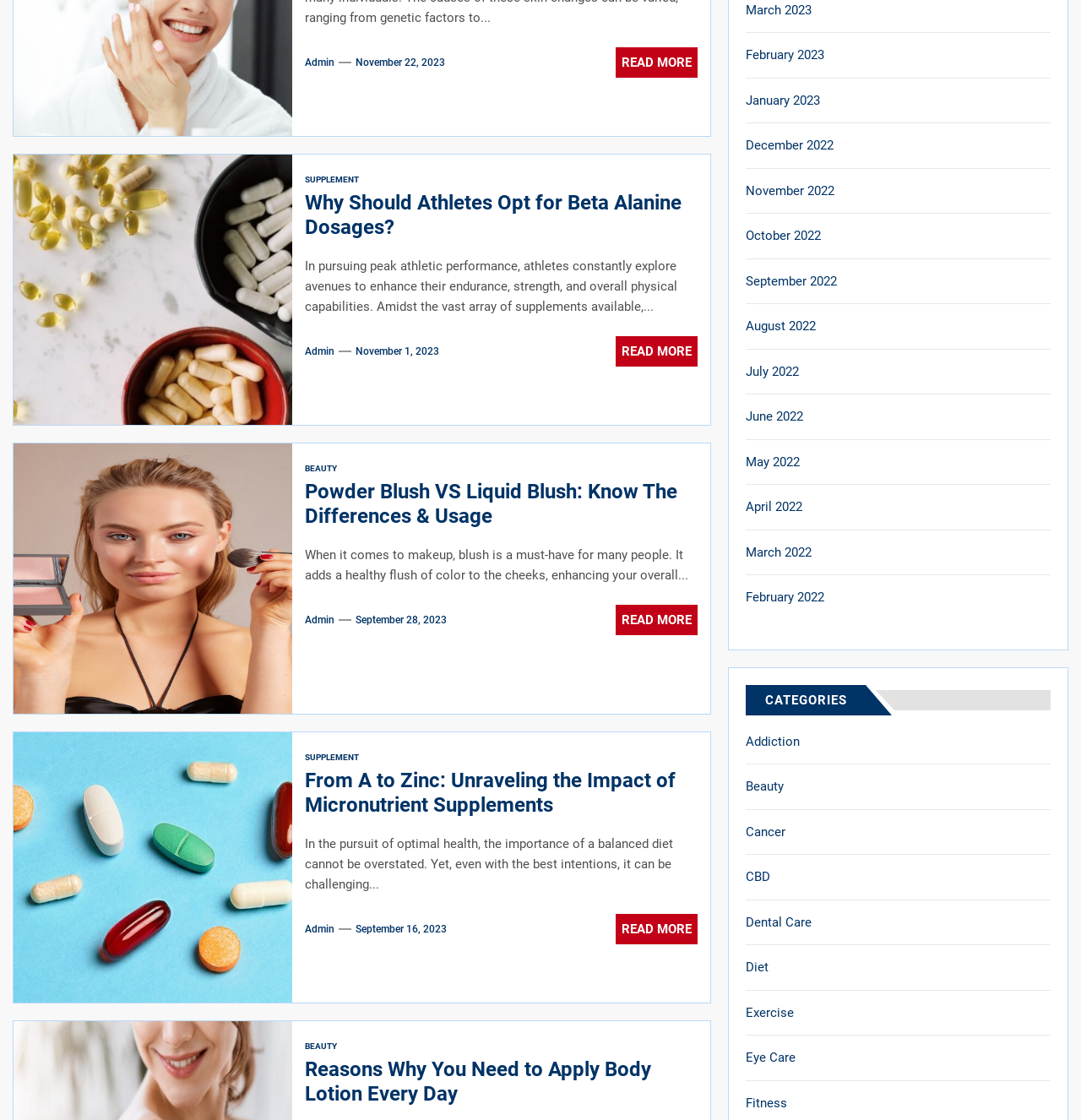What is the bounding box coordinate of the 'READ MORE' link in the first article?
Using the visual information, respond with a single word or phrase.

[0.569, 0.042, 0.645, 0.069]